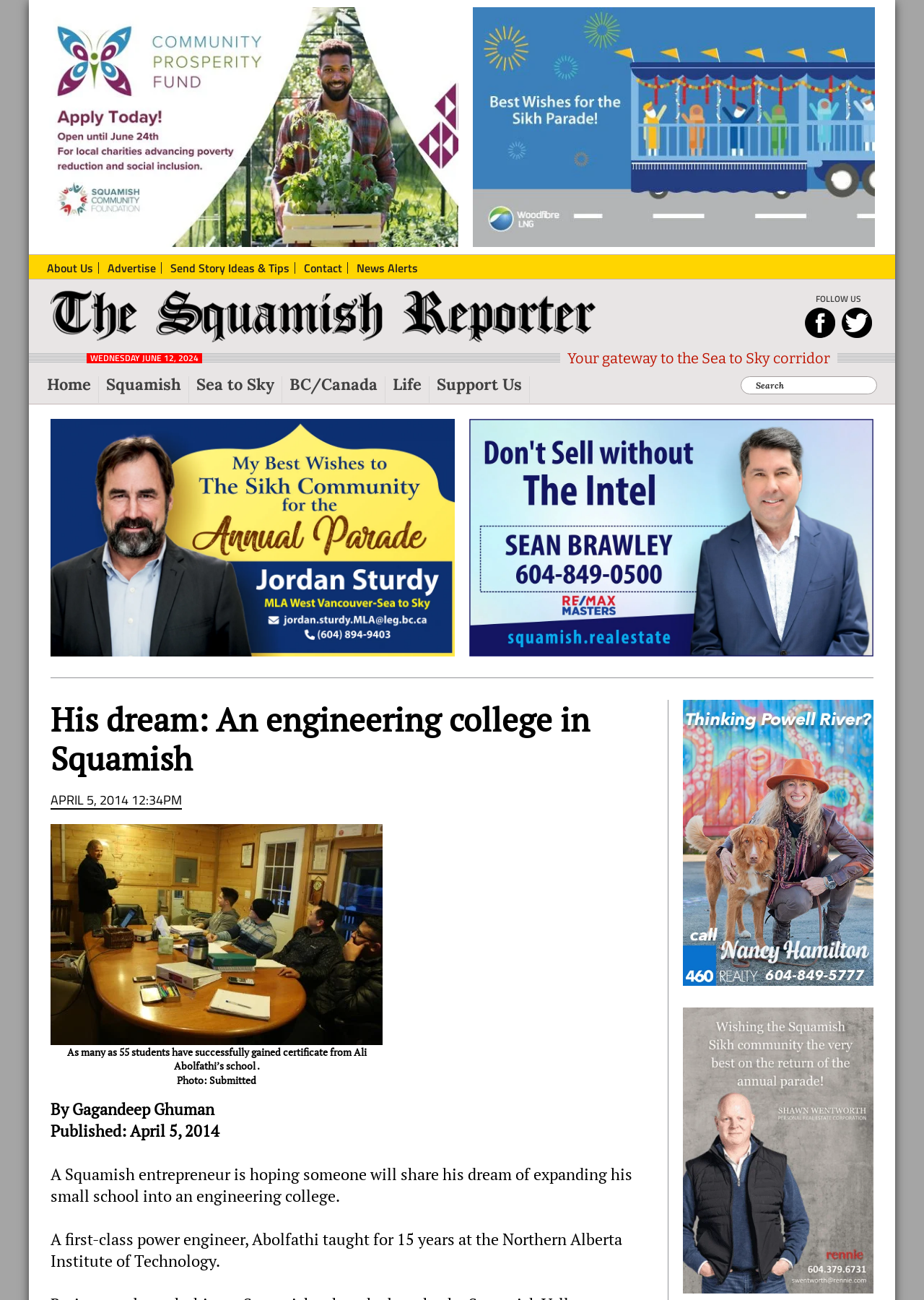Please specify the bounding box coordinates of the clickable region to carry out the following instruction: "View the photo of Ali Abolfathi’s school". The coordinates should be four float numbers between 0 and 1, in the format [left, top, right, bottom].

[0.055, 0.634, 0.414, 0.65]